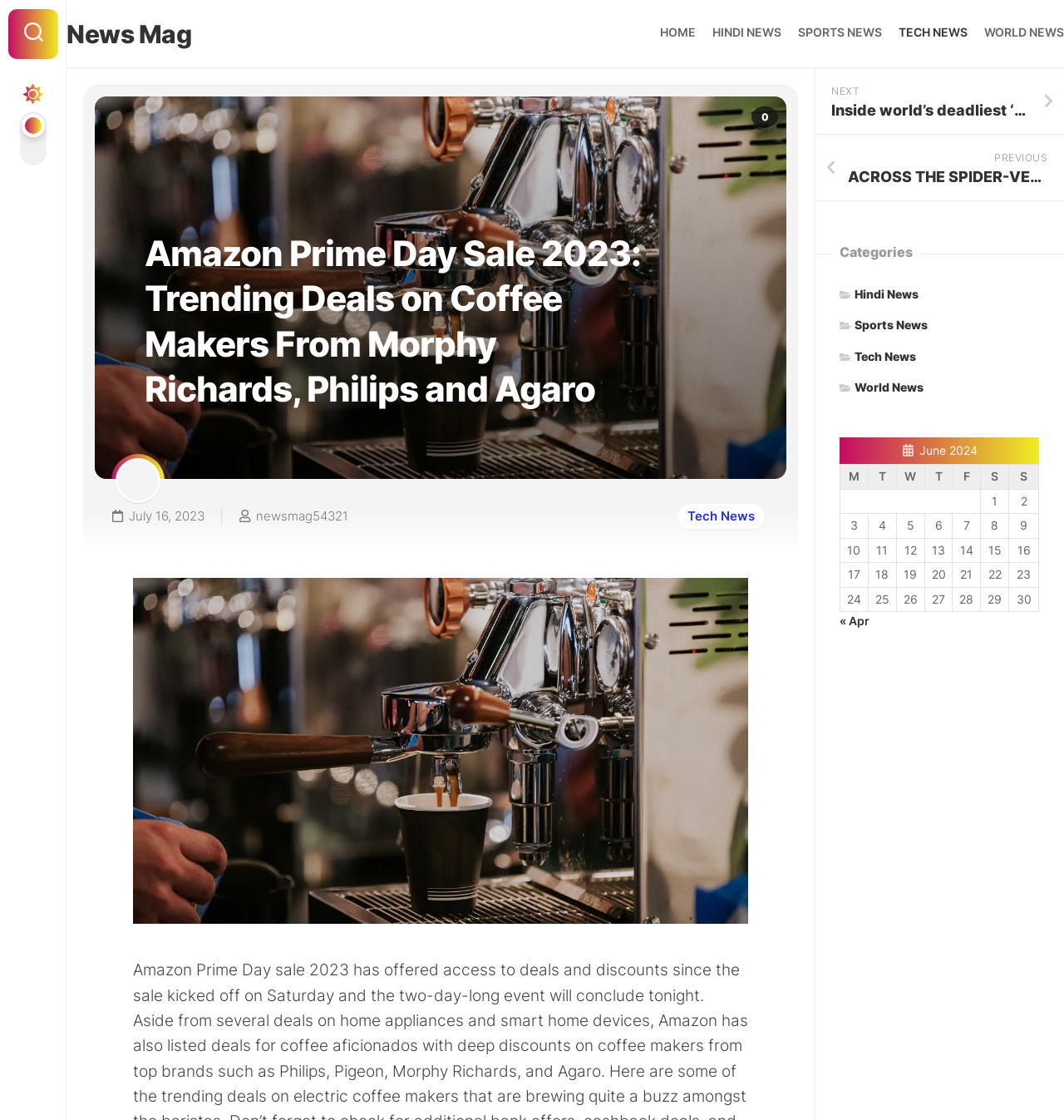Please determine the bounding box coordinates of the element's region to click for the following instruction: "Call the University of Florida Health".

None